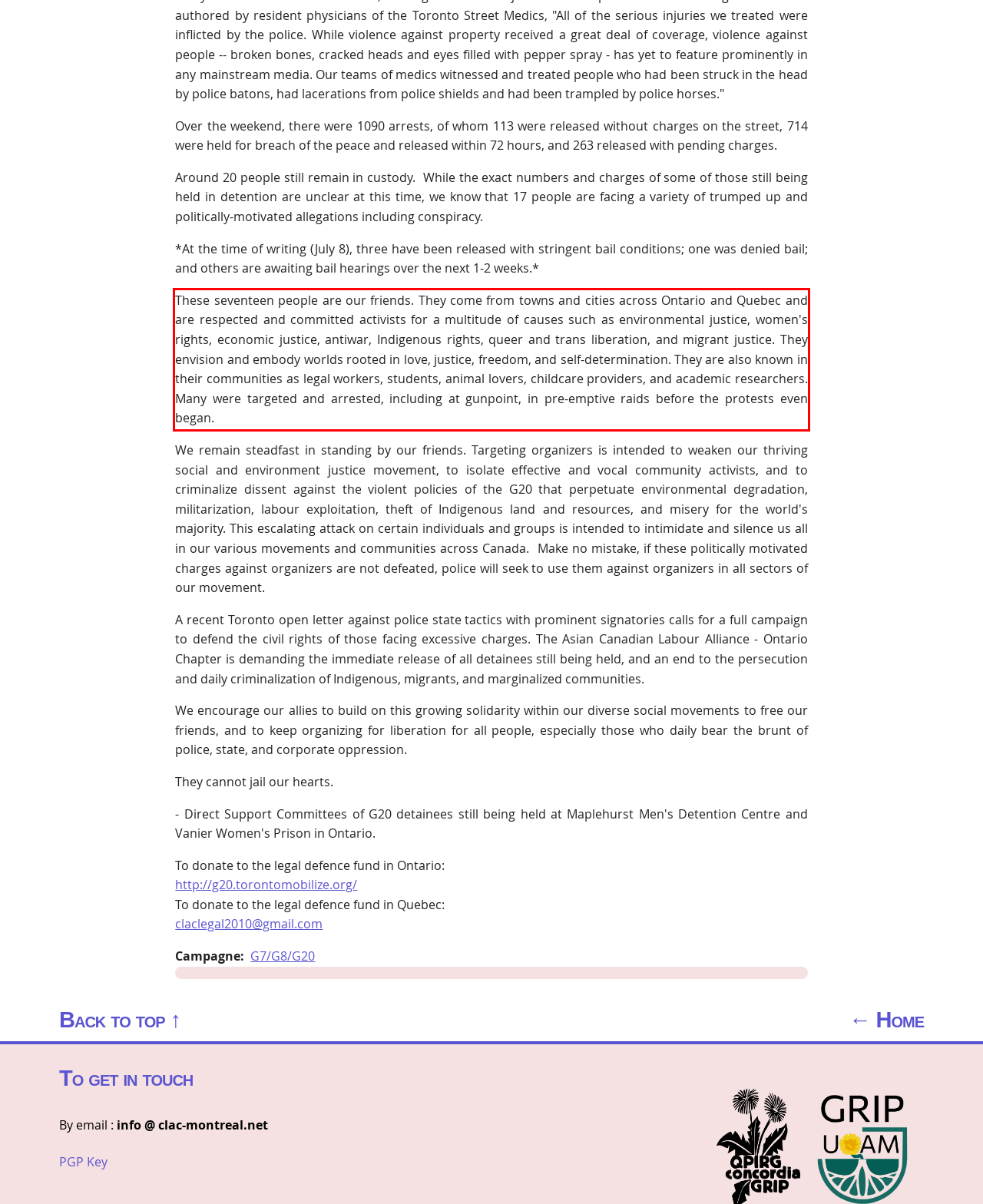Please extract the text content from the UI element enclosed by the red rectangle in the screenshot.

These seventeen people are our friends. They come from towns and cities across Ontario and Quebec and are respected and committed activists for a multitude of causes such as environmental justice, women's rights, economic justice, antiwar, Indigenous rights, queer and trans liberation, and migrant justice. They envision and embody worlds rooted in love, justice, freedom, and self-determination. They are also known in their communities as legal workers, students, animal lovers, childcare providers, and academic researchers. Many were targeted and arrested, including at gunpoint, in pre-emptive raids before the protests even began.